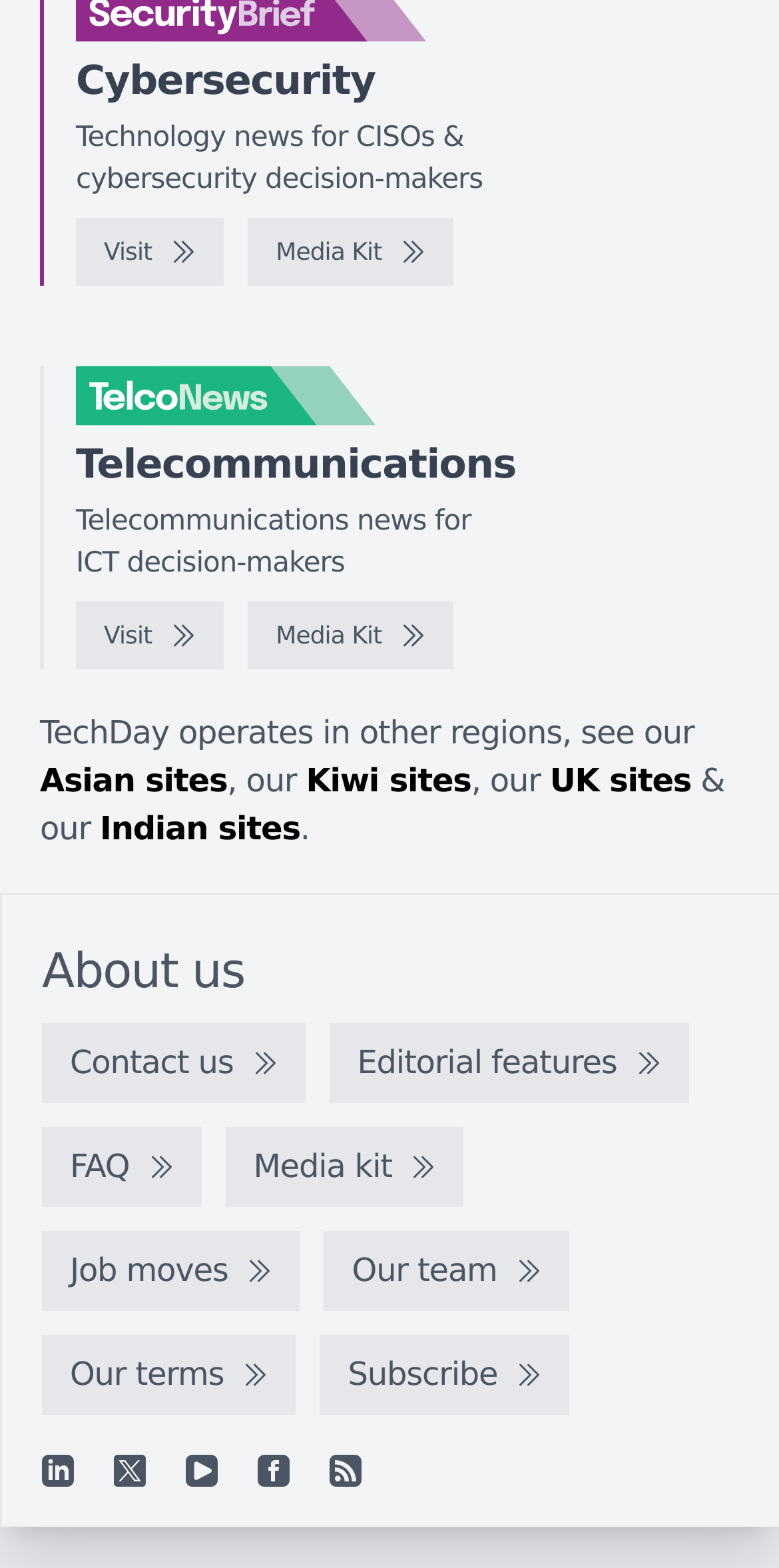Identify the bounding box coordinates of the region I need to click to complete this instruction: "Go to Media Kit".

[0.318, 0.139, 0.582, 0.183]